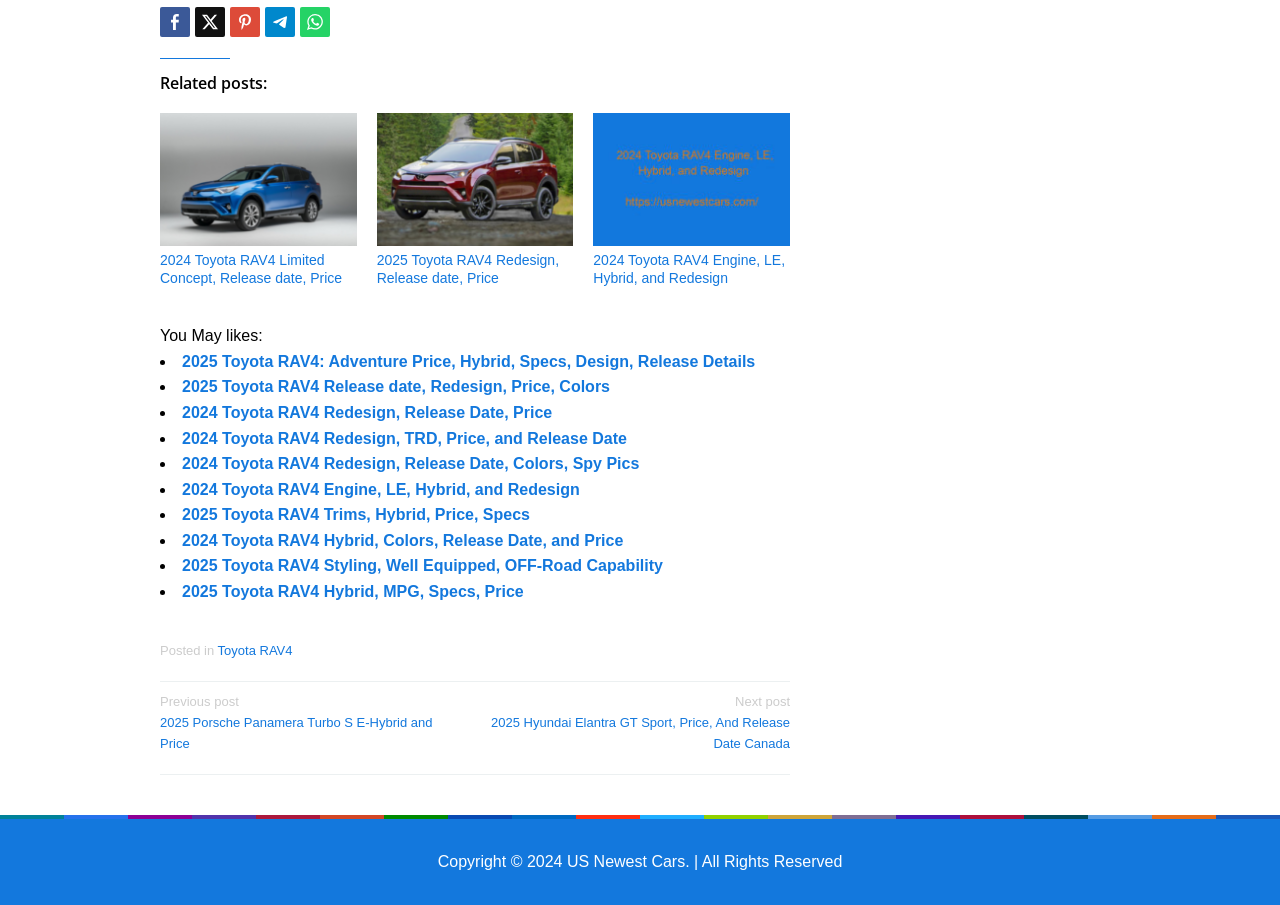What is the purpose of the social media links at the top?
Give a detailed explanation using the information visible in the image.

The social media links at the top of the webpage, including 'Share this', 'Tweet this', 'Pin this', 'Telegram Share', and 'Whatsapp', are provided to allow users to easily share the content of the webpage on various social media platforms.